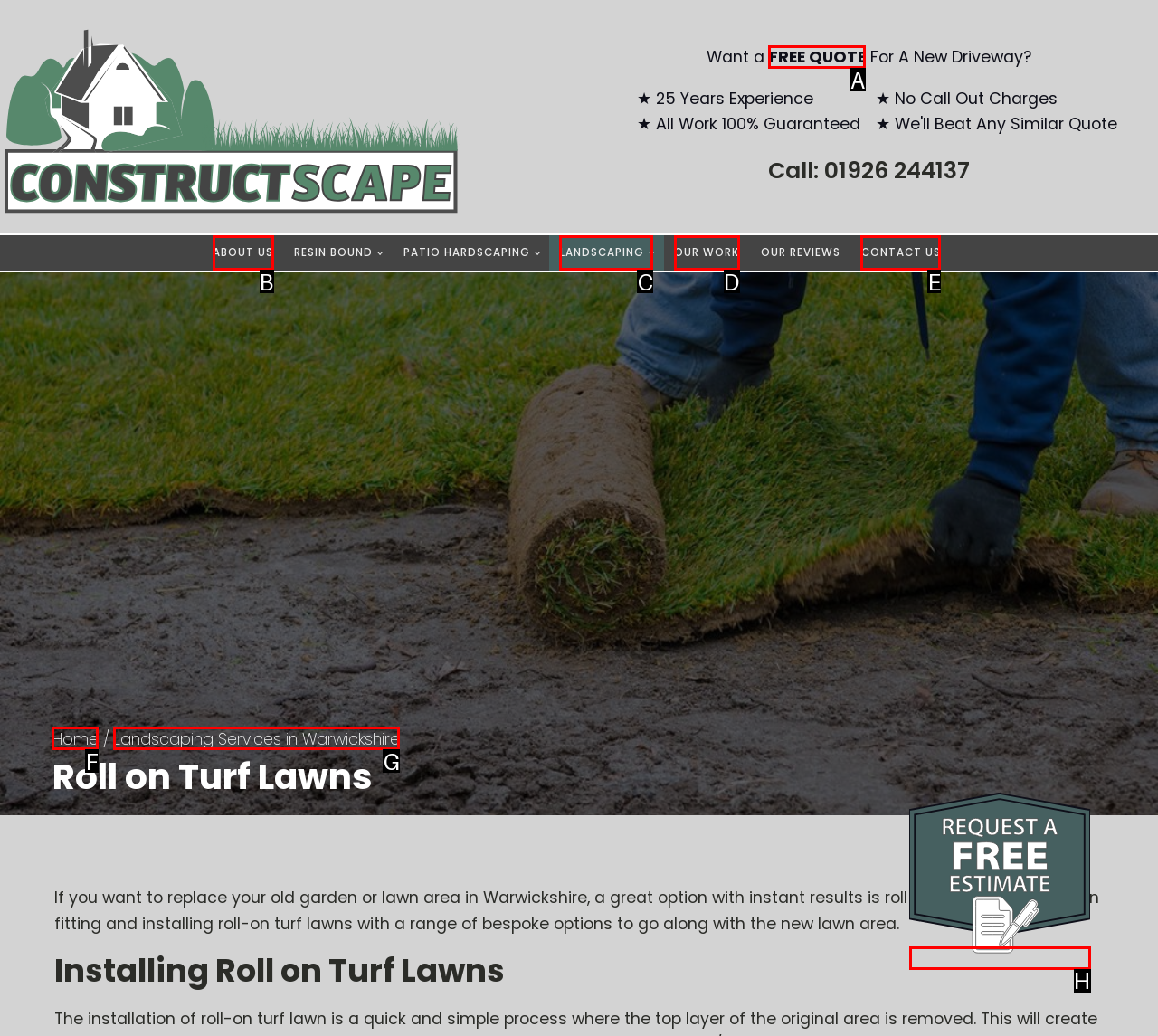Select the letter of the UI element you need to click to complete this task: Click on 'FREE QUOTE'.

A